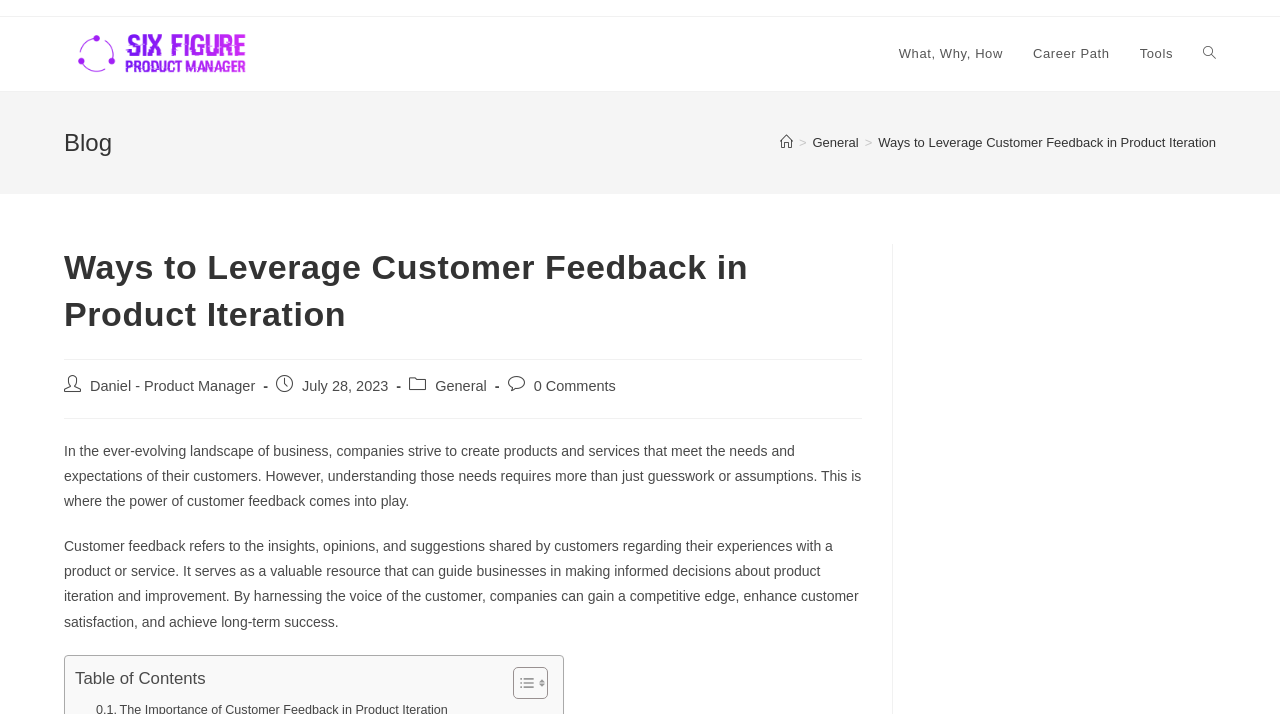Provide a one-word or brief phrase answer to the question:
What is the purpose of customer feedback?

Guide businesses in making informed decisions